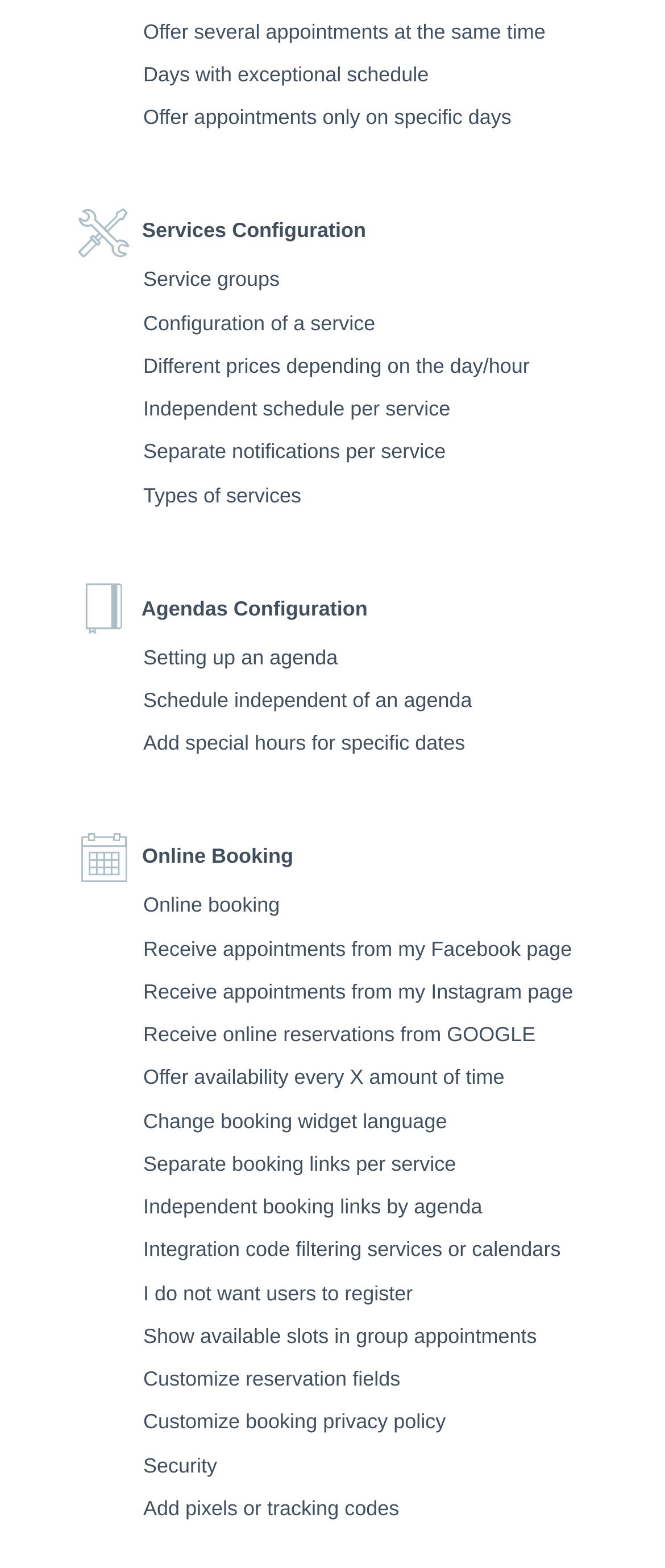Please give a succinct answer using a single word or phrase:
Can I customize the booking privacy policy?

Yes